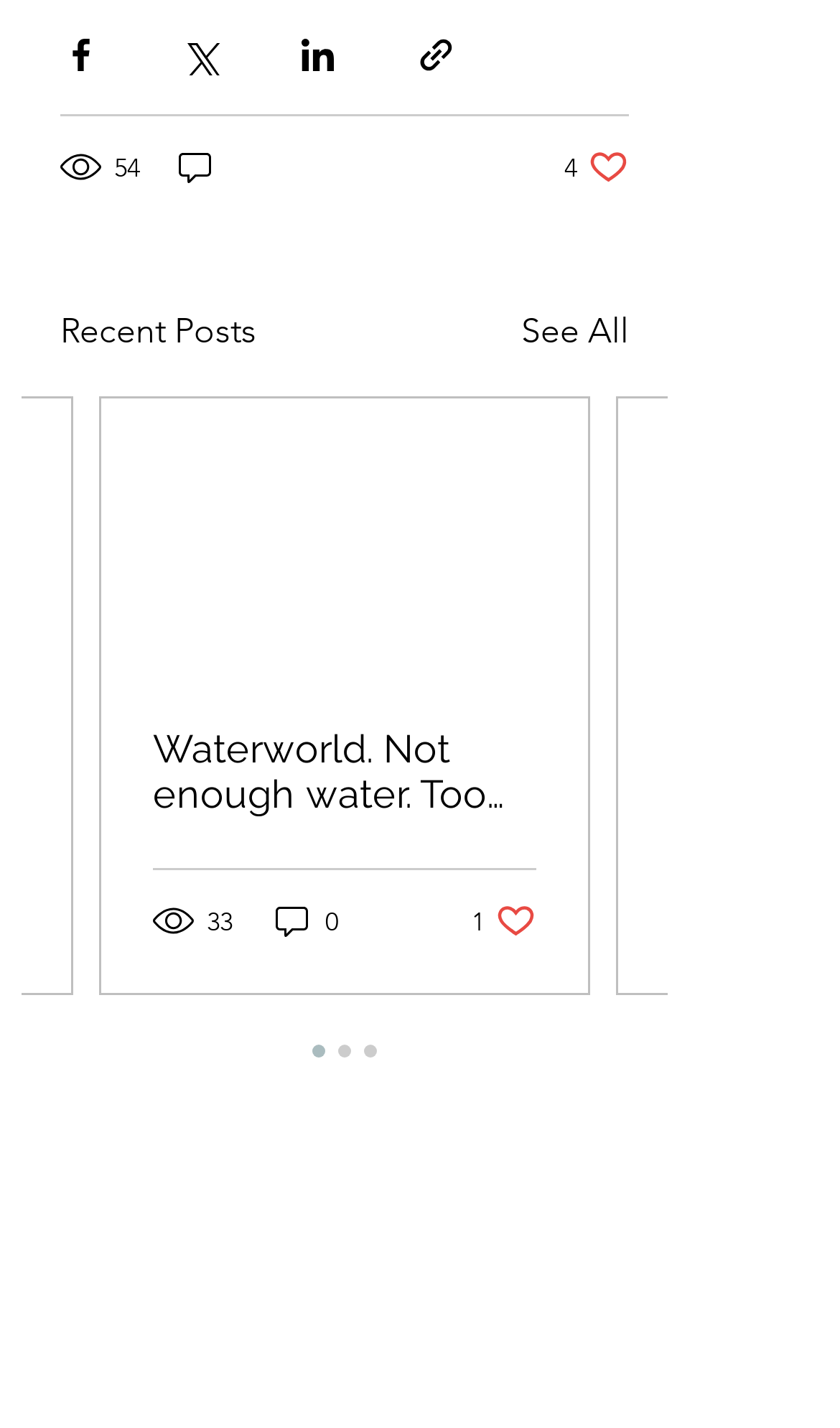Identify the coordinates of the bounding box for the element that must be clicked to accomplish the instruction: "See all recent posts".

[0.621, 0.215, 0.749, 0.251]